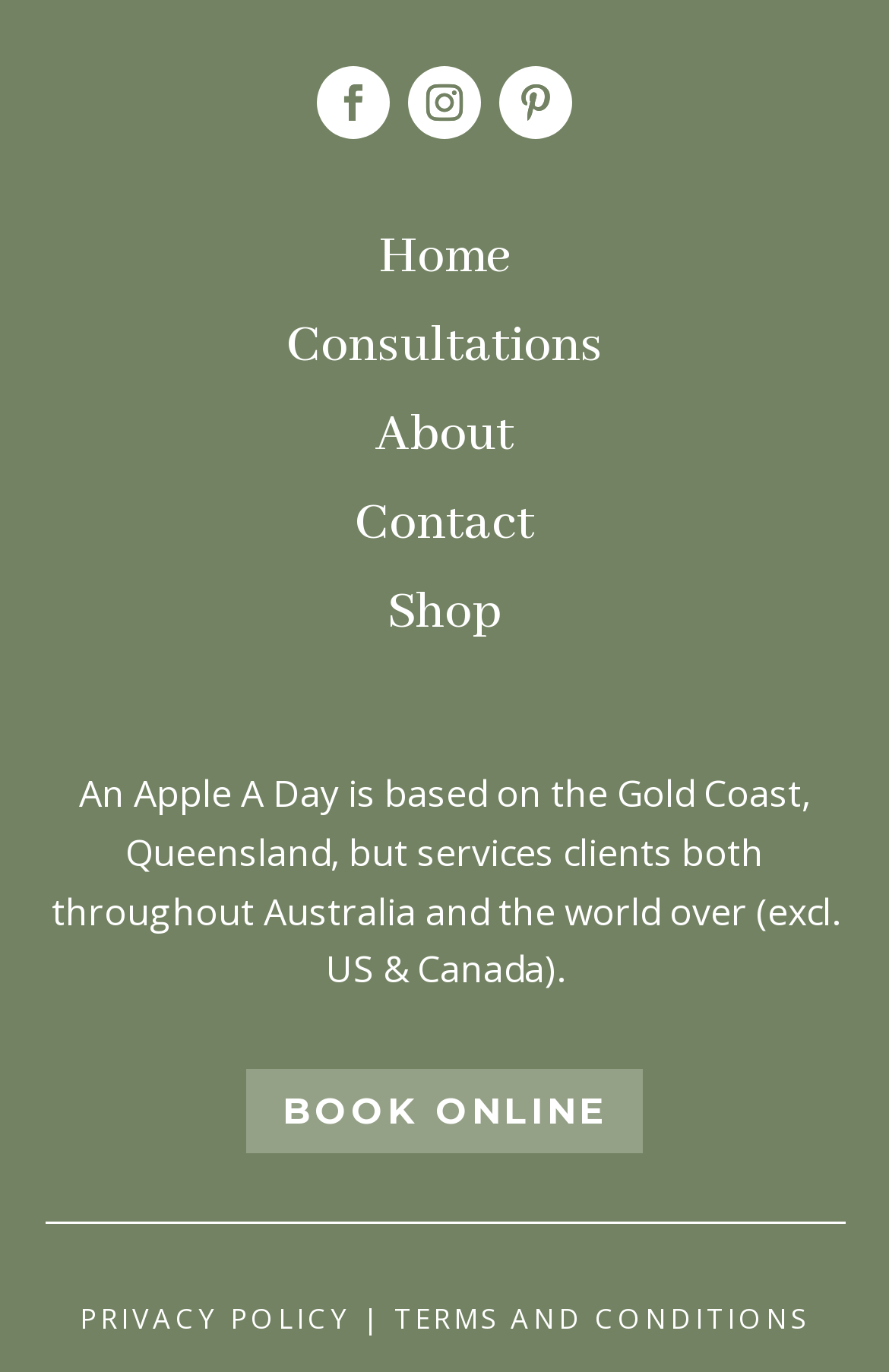Respond concisely with one word or phrase to the following query:
What are the terms and conditions for?

An Apple A Day